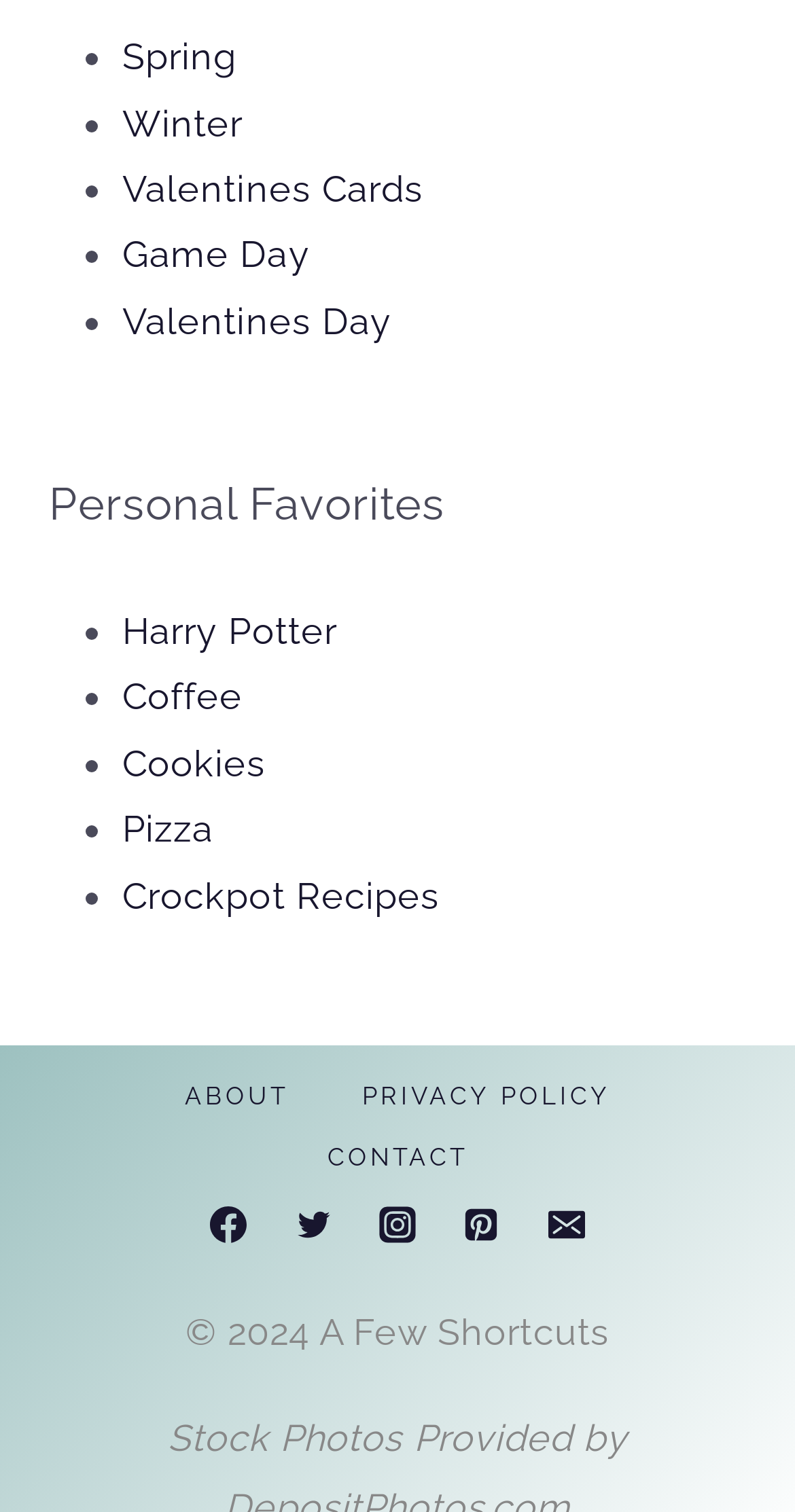What is the copyright year mentioned at the bottom of the page?
From the image, respond using a single word or phrase.

2024